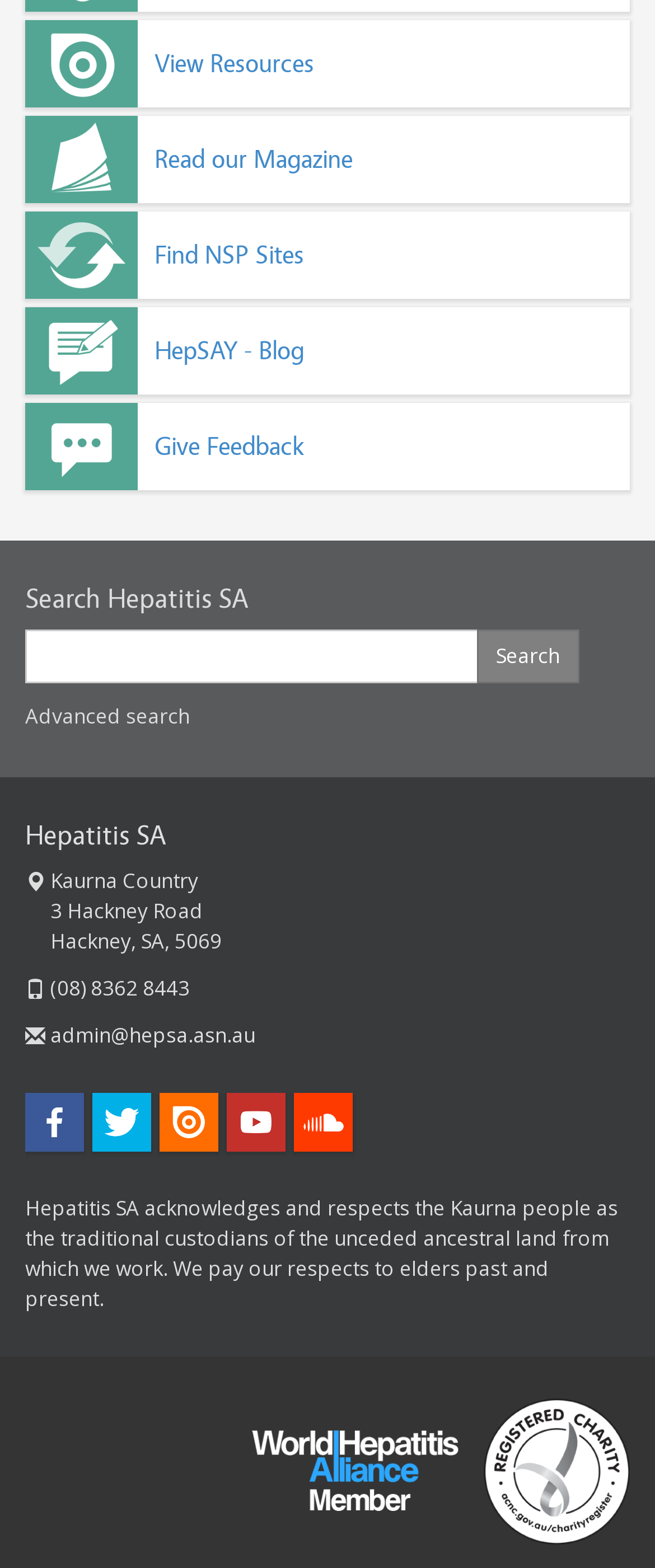Determine the bounding box coordinates of the target area to click to execute the following instruction: "Find NSP sites."

[0.038, 0.134, 0.962, 0.19]